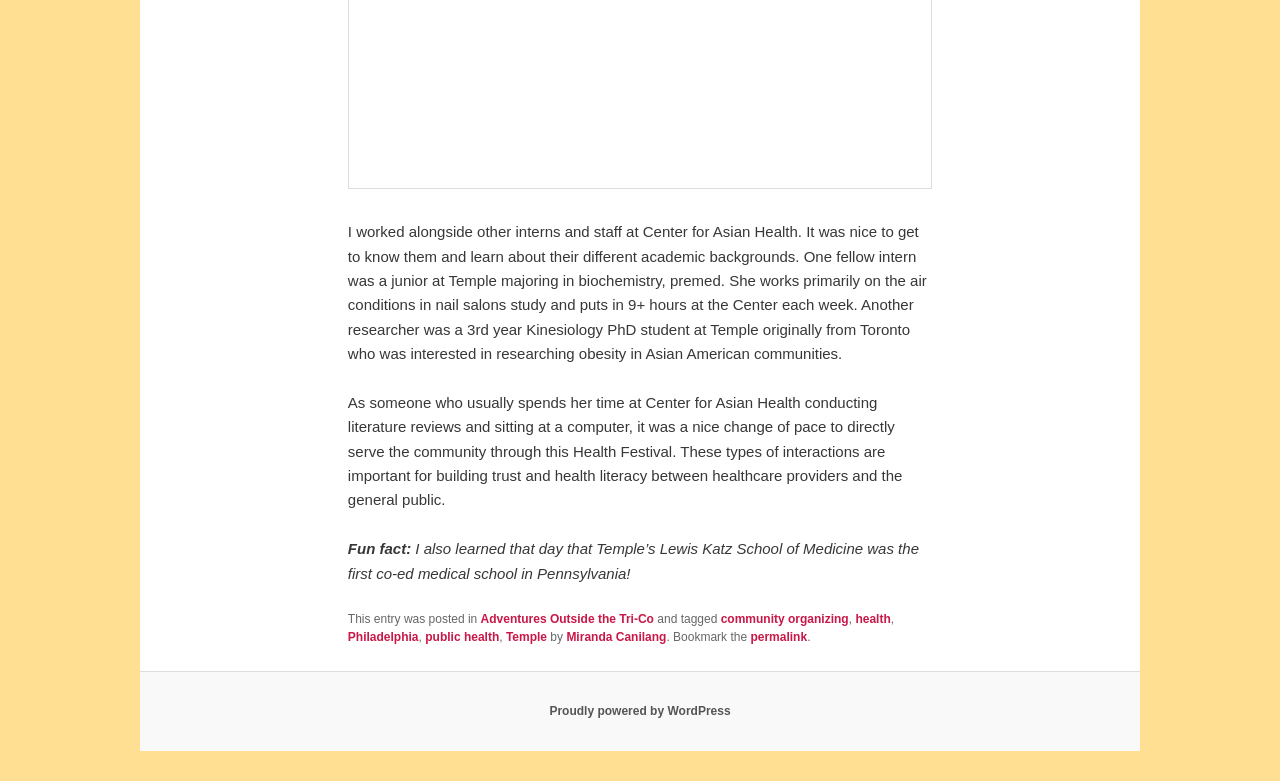Find the bounding box of the element with the following description: "Adventures Outside the Tri-Co". The coordinates must be four float numbers between 0 and 1, formatted as [left, top, right, bottom].

[0.375, 0.784, 0.511, 0.802]